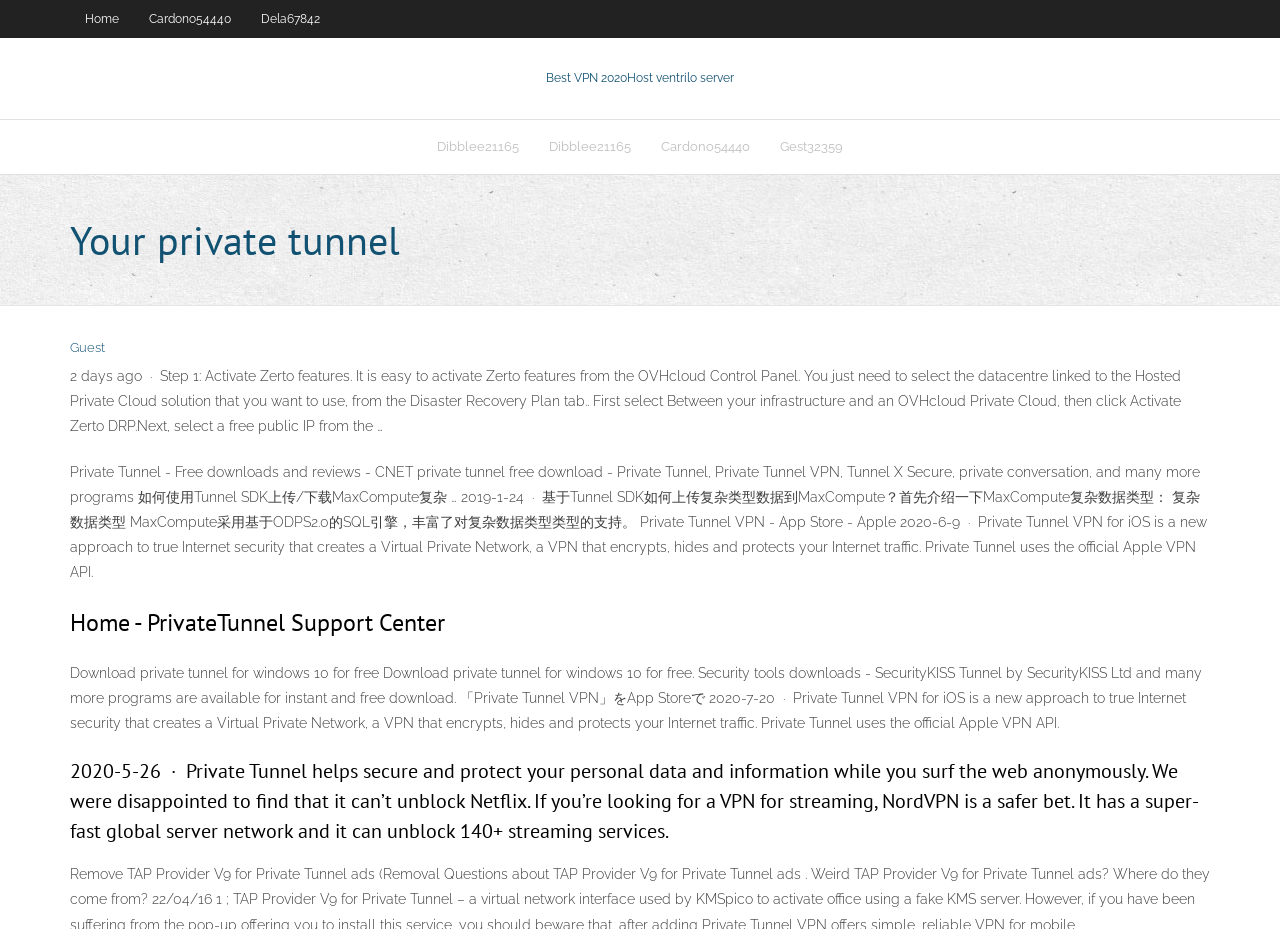From the webpage screenshot, predict the bounding box coordinates (top-left x, top-left y, bottom-right x, bottom-right y) for the UI element described here: Best VPN 2020Host ventrilo server

[0.427, 0.076, 0.573, 0.091]